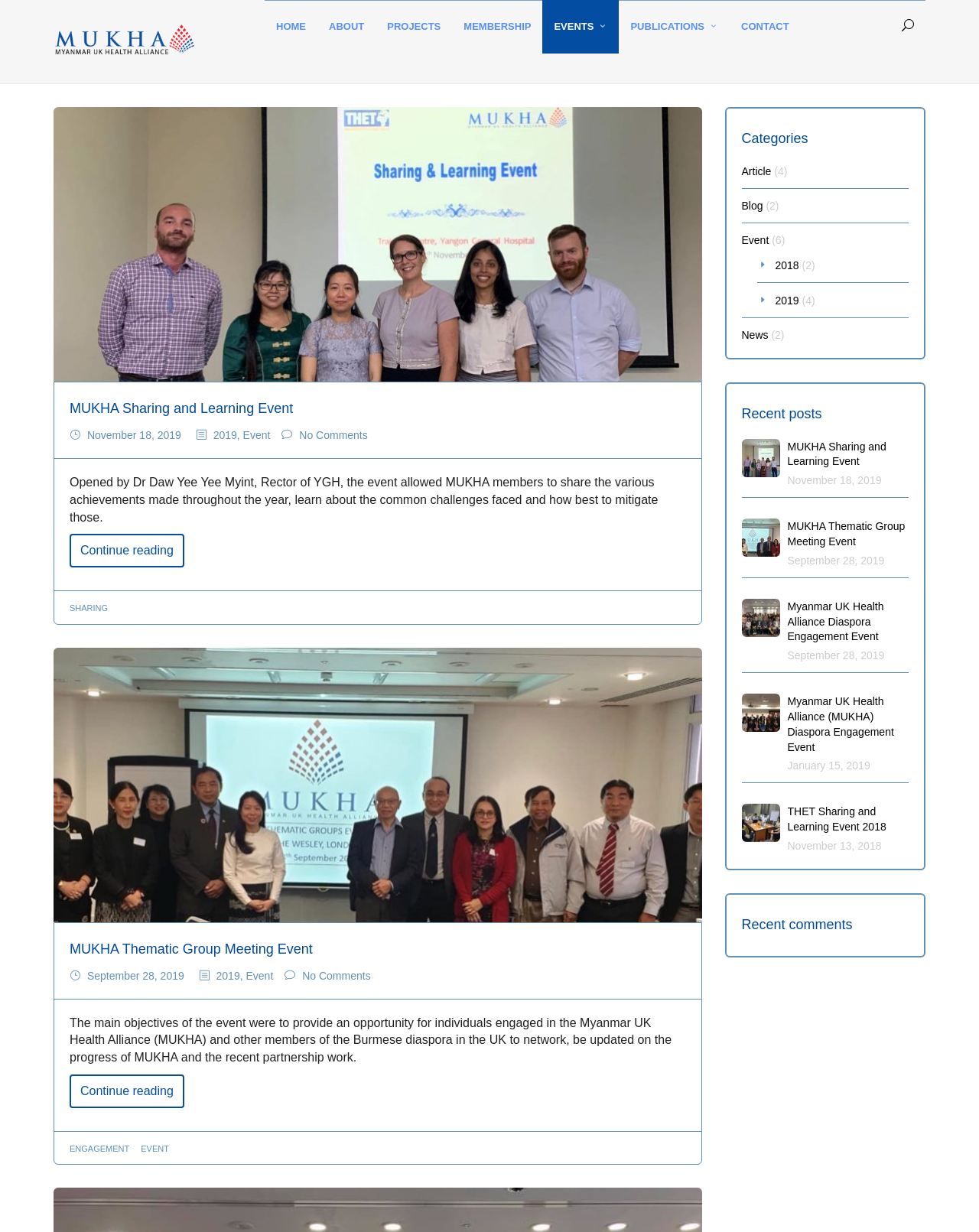What is the date of the 'MUKHA Sharing and Learning Event'?
Give a detailed response to the question by analyzing the screenshot.

I found the date of the 'MUKHA Sharing and Learning Event' by looking at the event listing, which mentions 'November 18, 2019' as the date of the event.